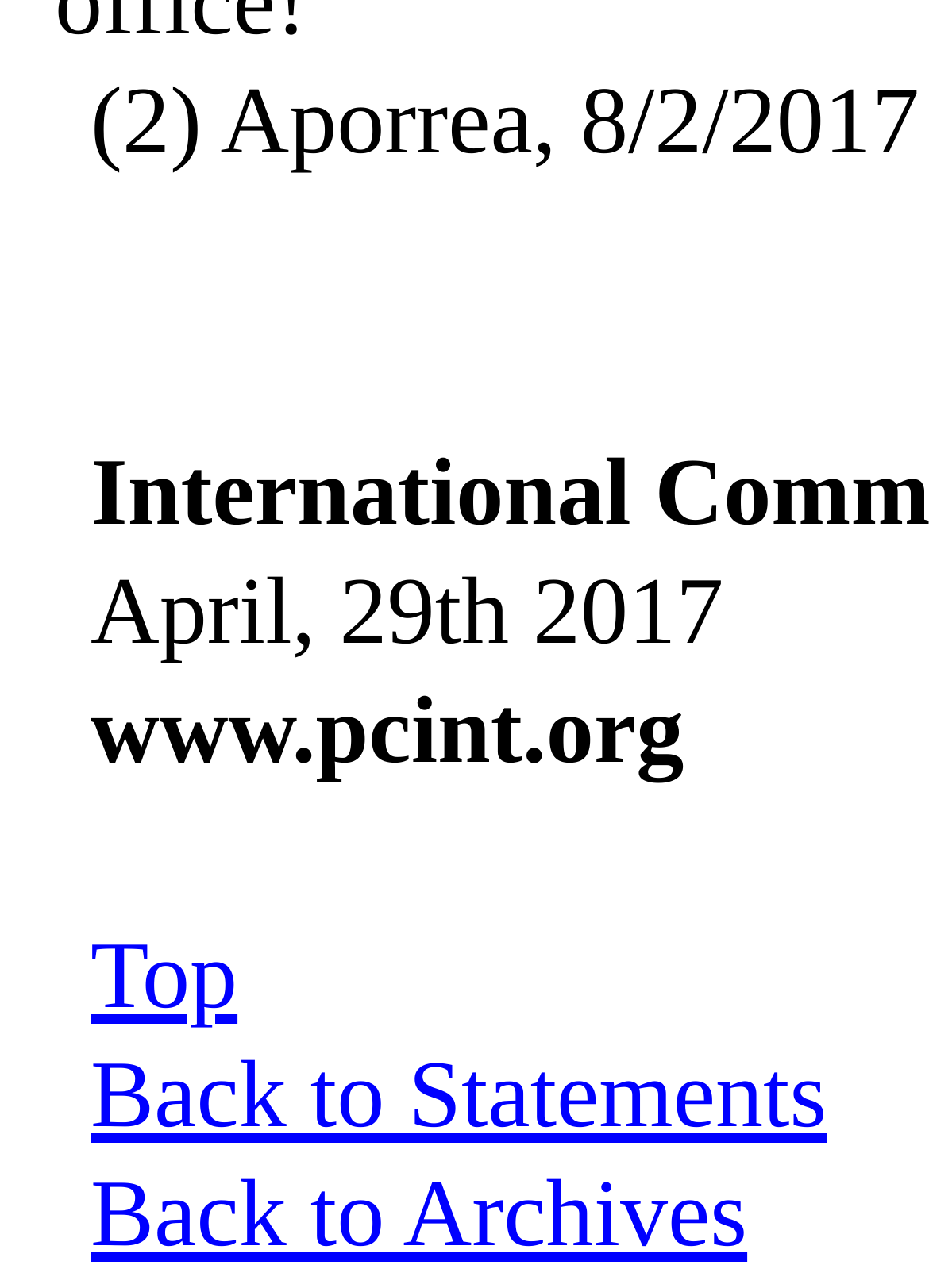Provide the bounding box coordinates of the HTML element described by the text: "<< Recent Post". The coordinates should be in the format [left, top, right, bottom] with values between 0 and 1.

None